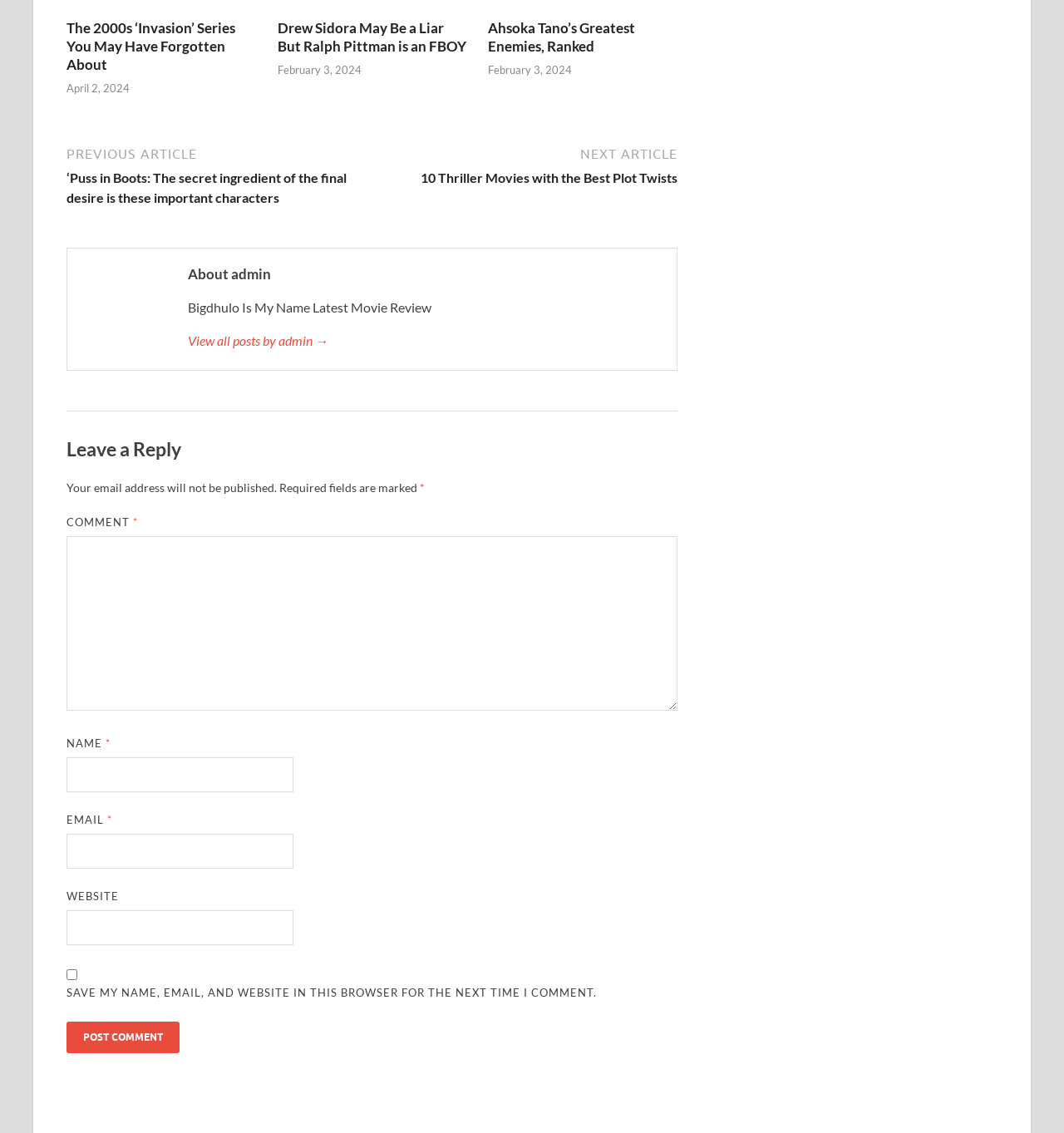What is the purpose of the checkbox in the comment form?
Refer to the image and provide a concise answer in one word or phrase.

Save comment information